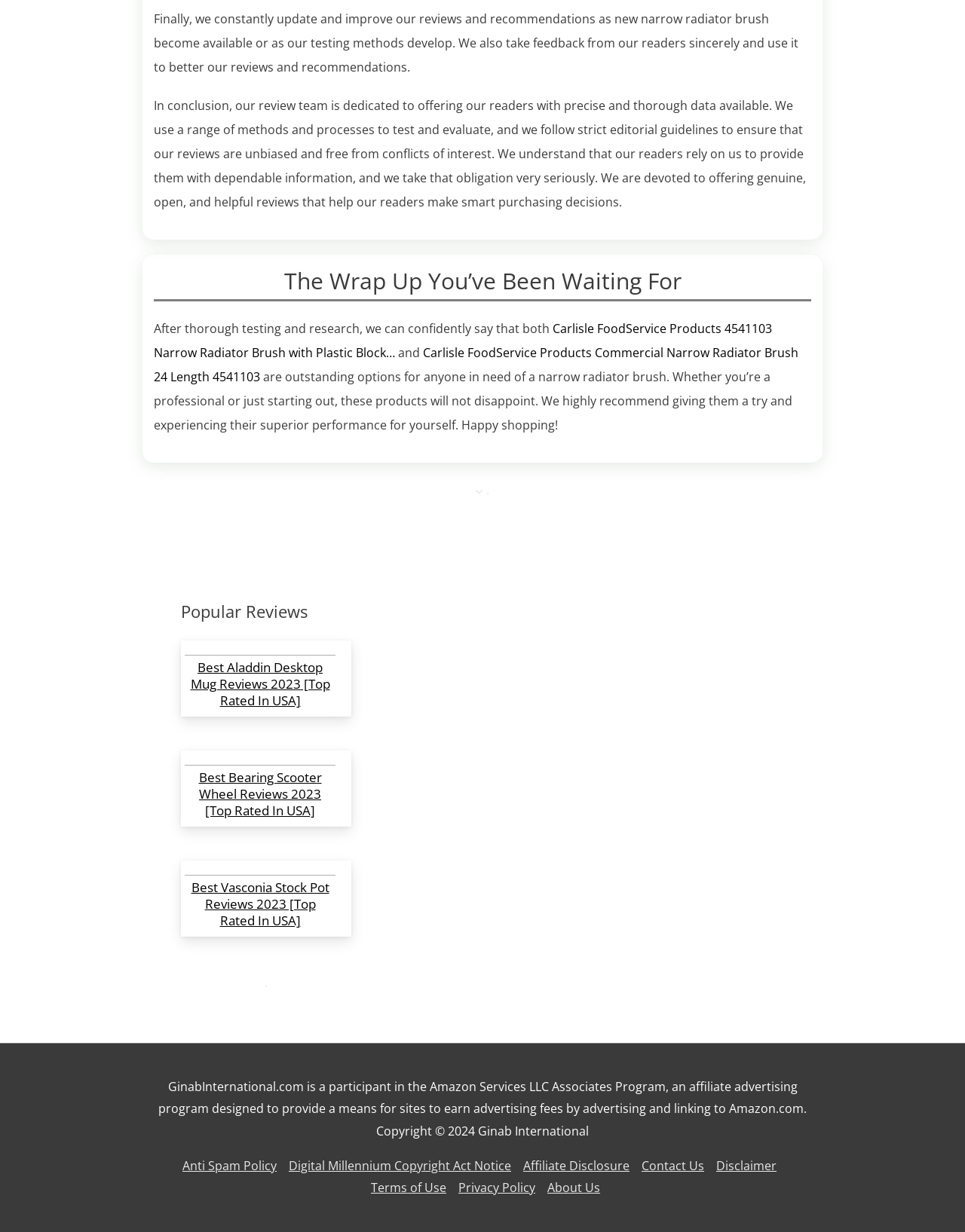Examine the screenshot and answer the question in as much detail as possible: What is the name of the website?

At the bottom of the webpage, there is a copyright notice that reads 'Copyright © 2024 Ginab International', indicating that the name of the website is Ginab International.